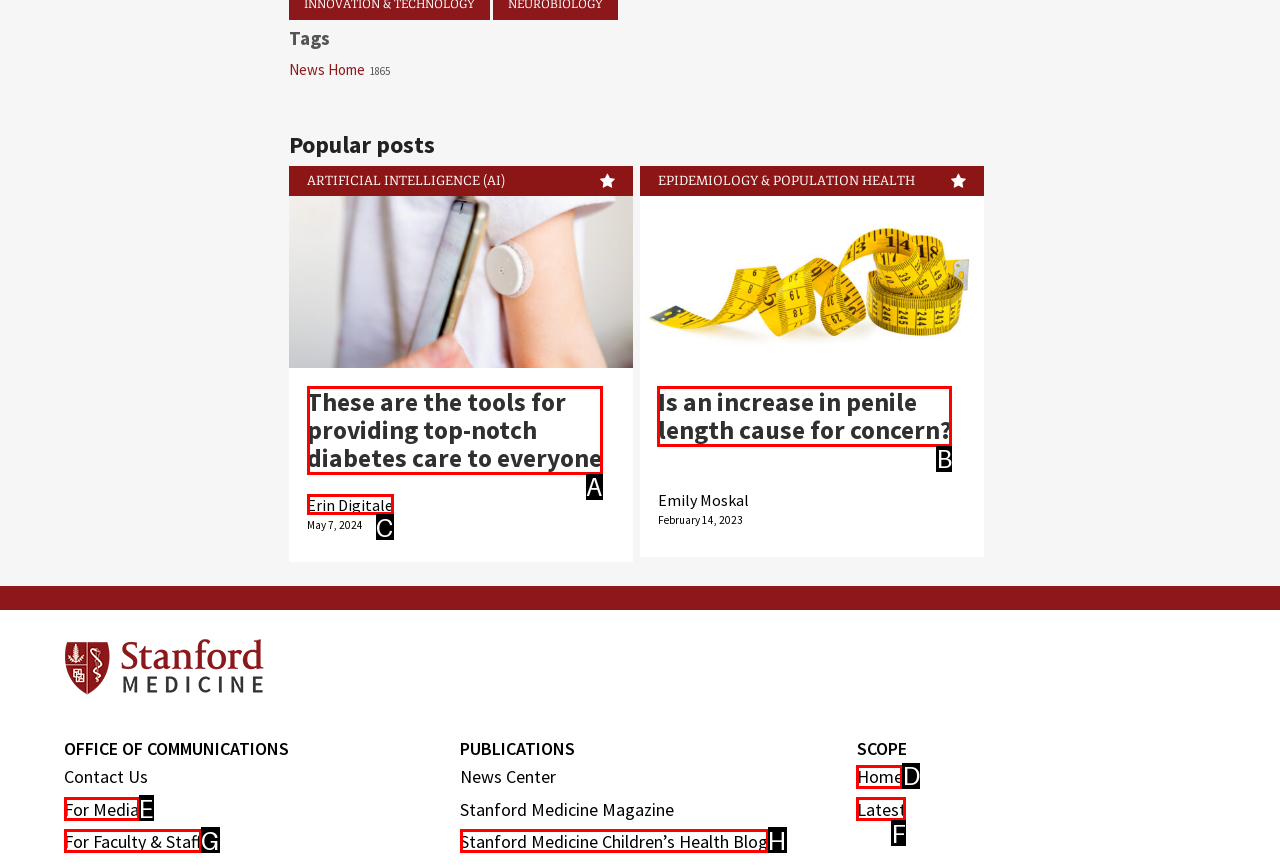Pick the HTML element that corresponds to the description: Latest
Answer with the letter of the correct option from the given choices directly.

F